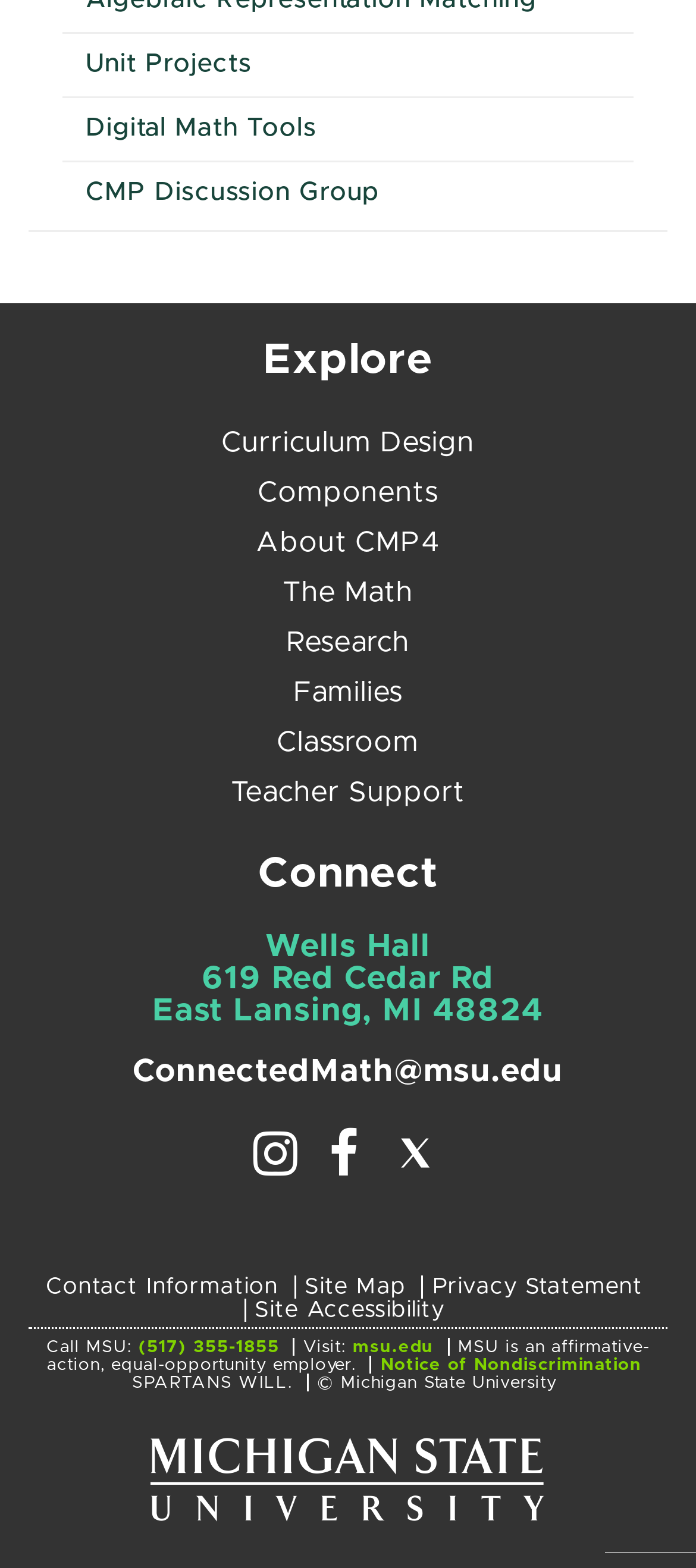What social media platforms are linked?
Offer a detailed and full explanation in response to the question.

I inferred this answer by looking at the 'Connect' section, where I saw links to Instagram, Facebook, and X, each with an accompanying image, suggesting that these are social media platforms linked to the webpage.